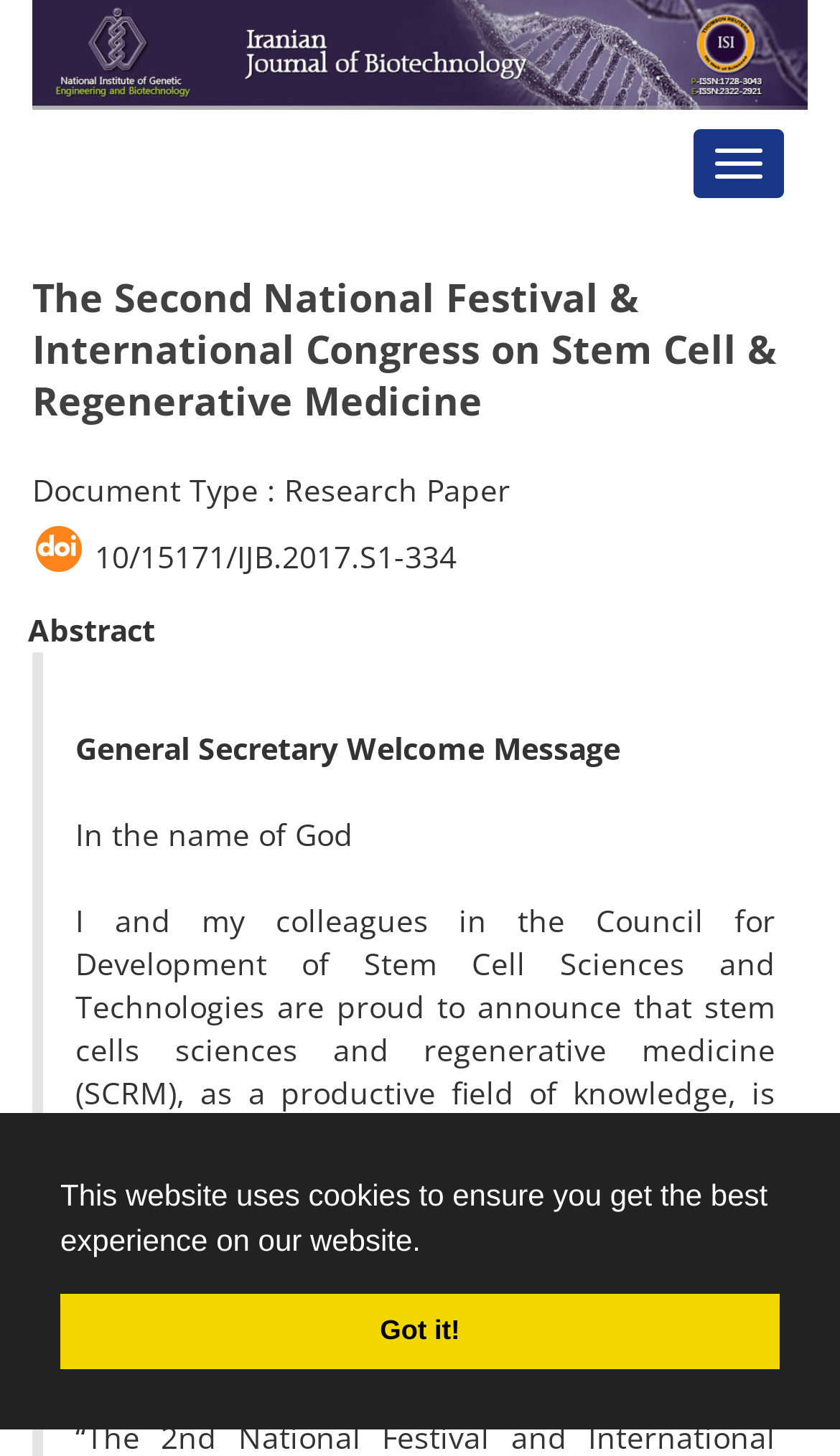What is the purpose of the button 'Toggle navigation'?
Based on the content of the image, thoroughly explain and answer the question.

I inferred this answer by looking at the button 'Toggle navigation' which is located at the top-right corner of the webpage, suggesting that it is used to navigate the webpage.